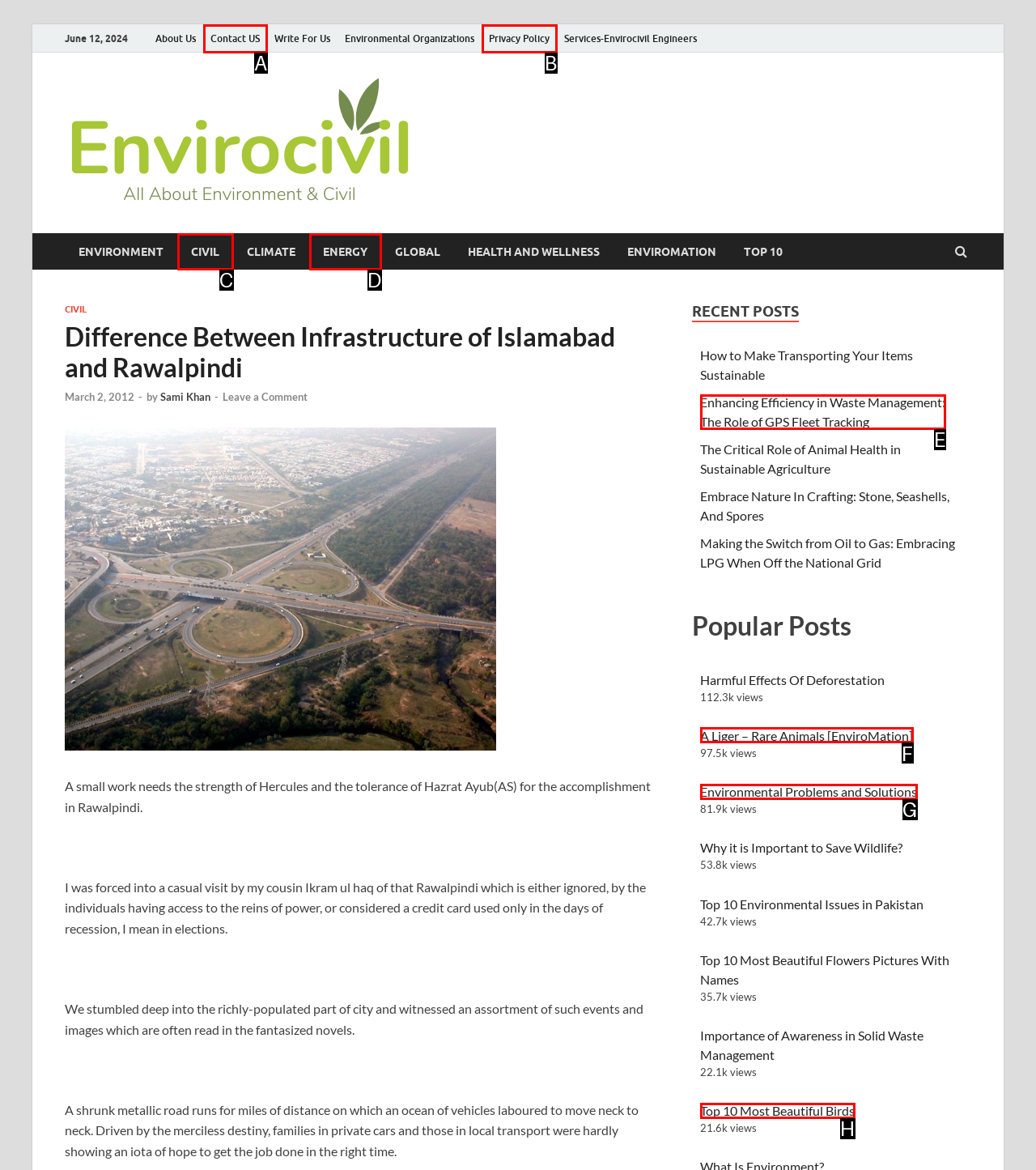Determine which option matches the description: Contact US. Answer using the letter of the option.

A